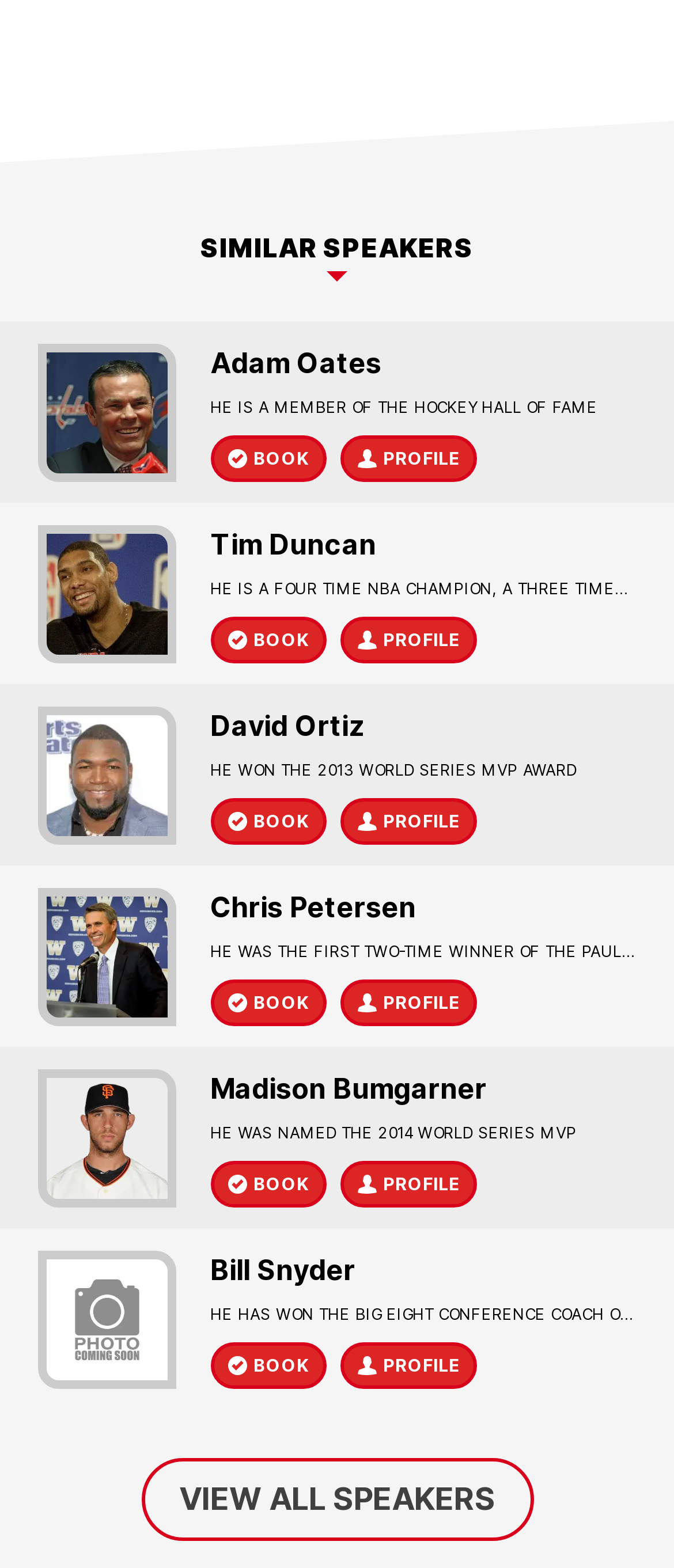Please specify the bounding box coordinates of the clickable region to carry out the following instruction: "book Chris Petersen". The coordinates should be four float numbers between 0 and 1, in the format [left, top, right, bottom].

[0.312, 0.625, 0.484, 0.654]